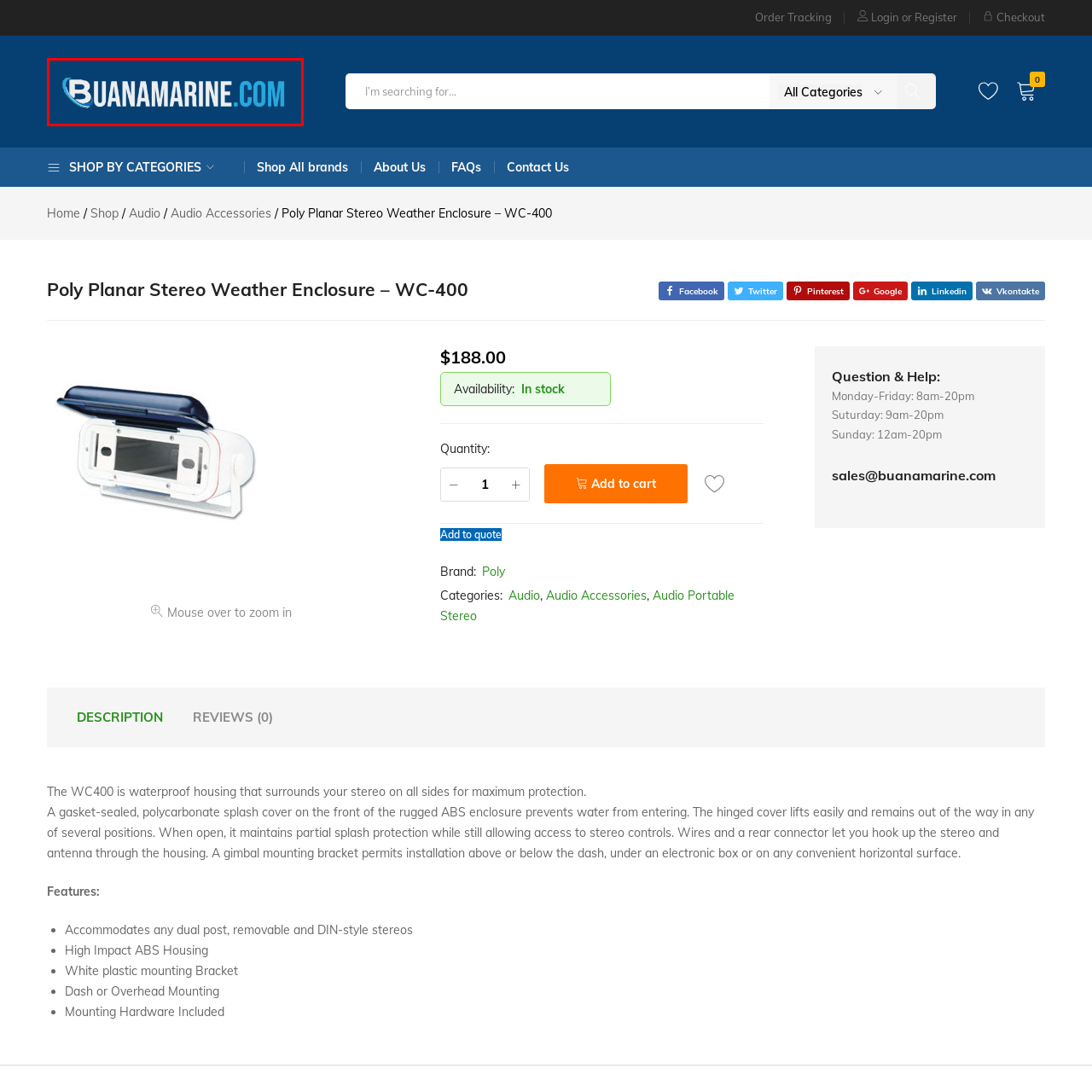Study the image enclosed in red and provide a single-word or short-phrase answer: What is the URL displayed in the logo?

BUANAMARINE.COM